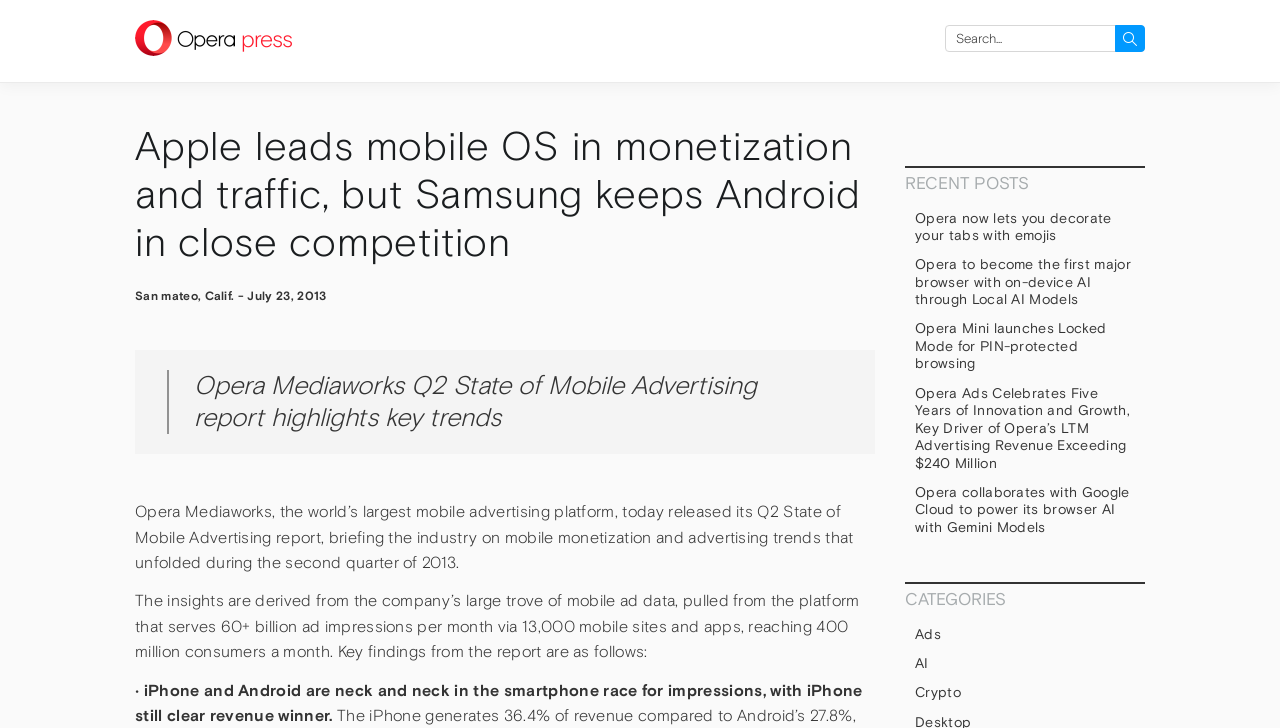Find the bounding box coordinates of the clickable region needed to perform the following instruction: "Search for something". The coordinates should be provided as four float numbers between 0 and 1, i.e., [left, top, right, bottom].

[0.738, 0.034, 0.895, 0.071]